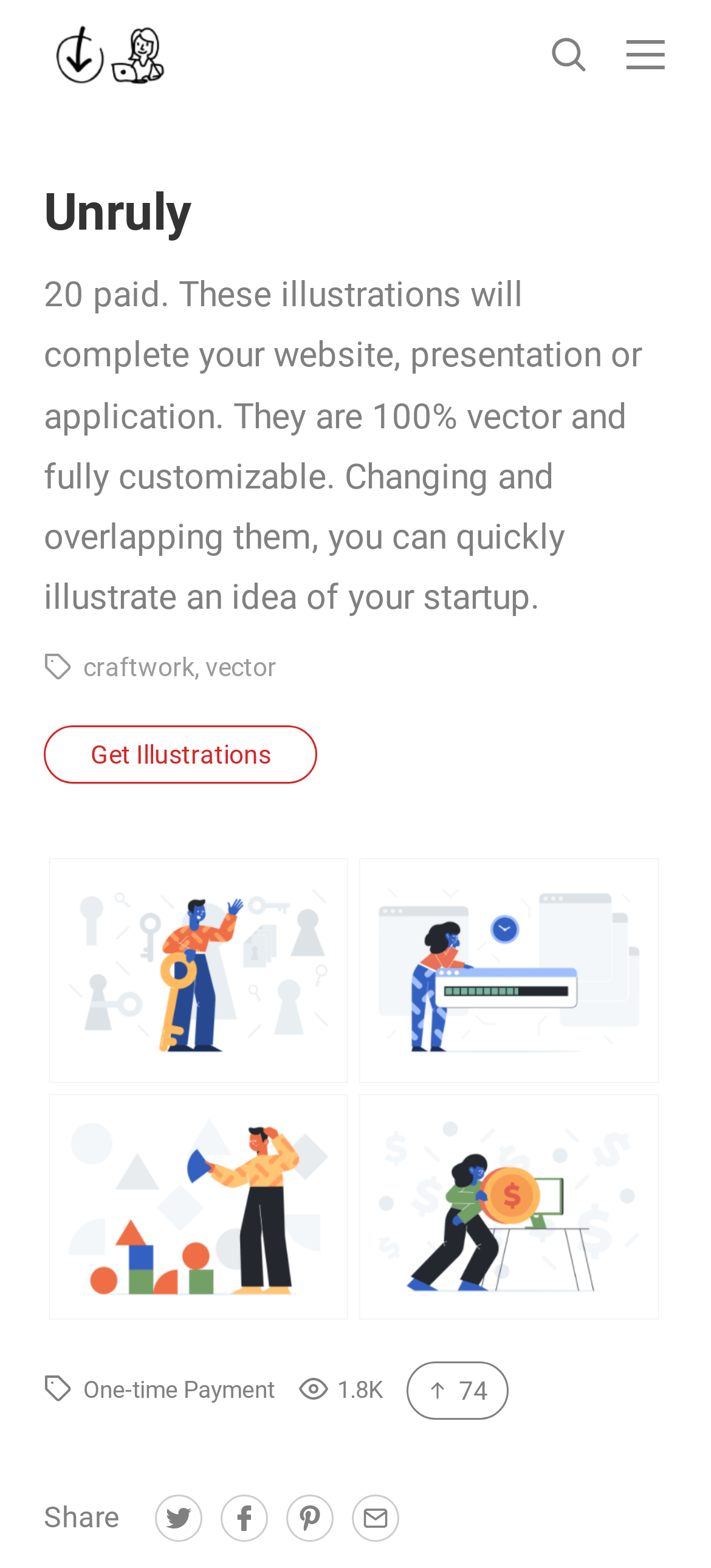Please mark the clickable region by giving the bounding box coordinates needed to complete this instruction: "Download illustrations".

[0.062, 0.014, 0.523, 0.056]